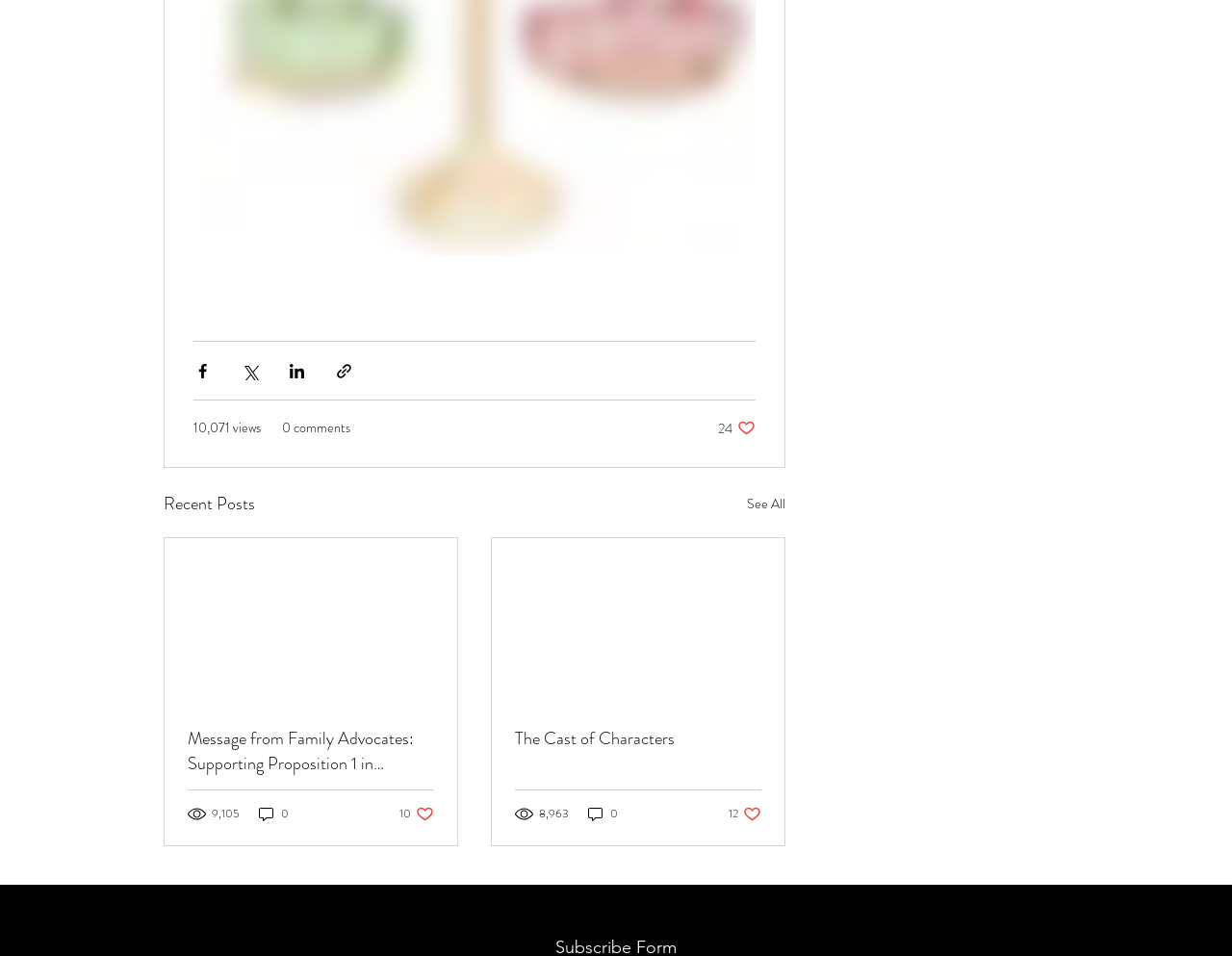Please give a concise answer to this question using a single word or phrase: 
What is the purpose of the buttons with Facebook, Twitter, and LinkedIn icons?

Share via social media